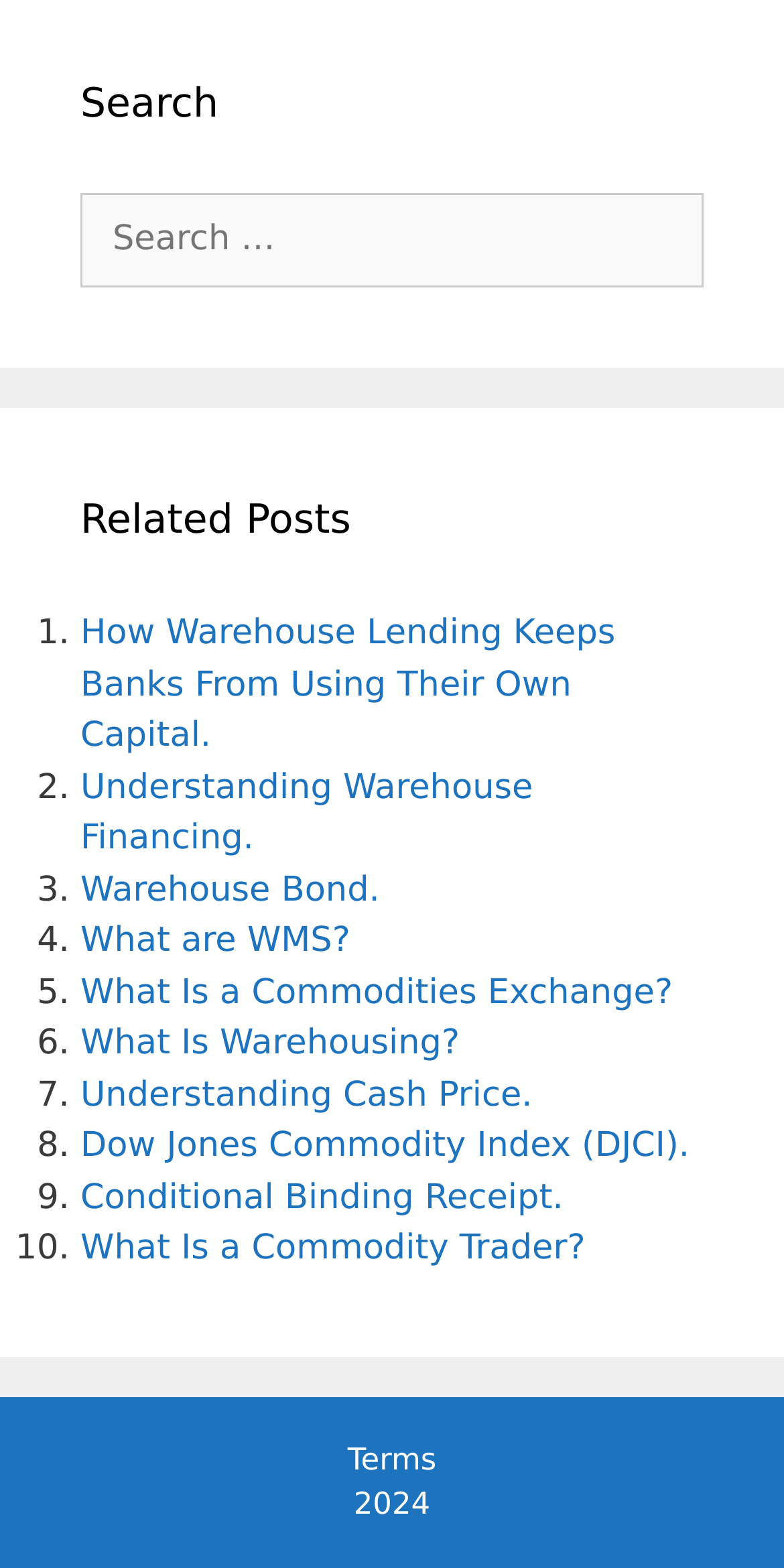Find the bounding box coordinates of the element I should click to carry out the following instruction: "Search for something".

[0.103, 0.123, 0.897, 0.184]